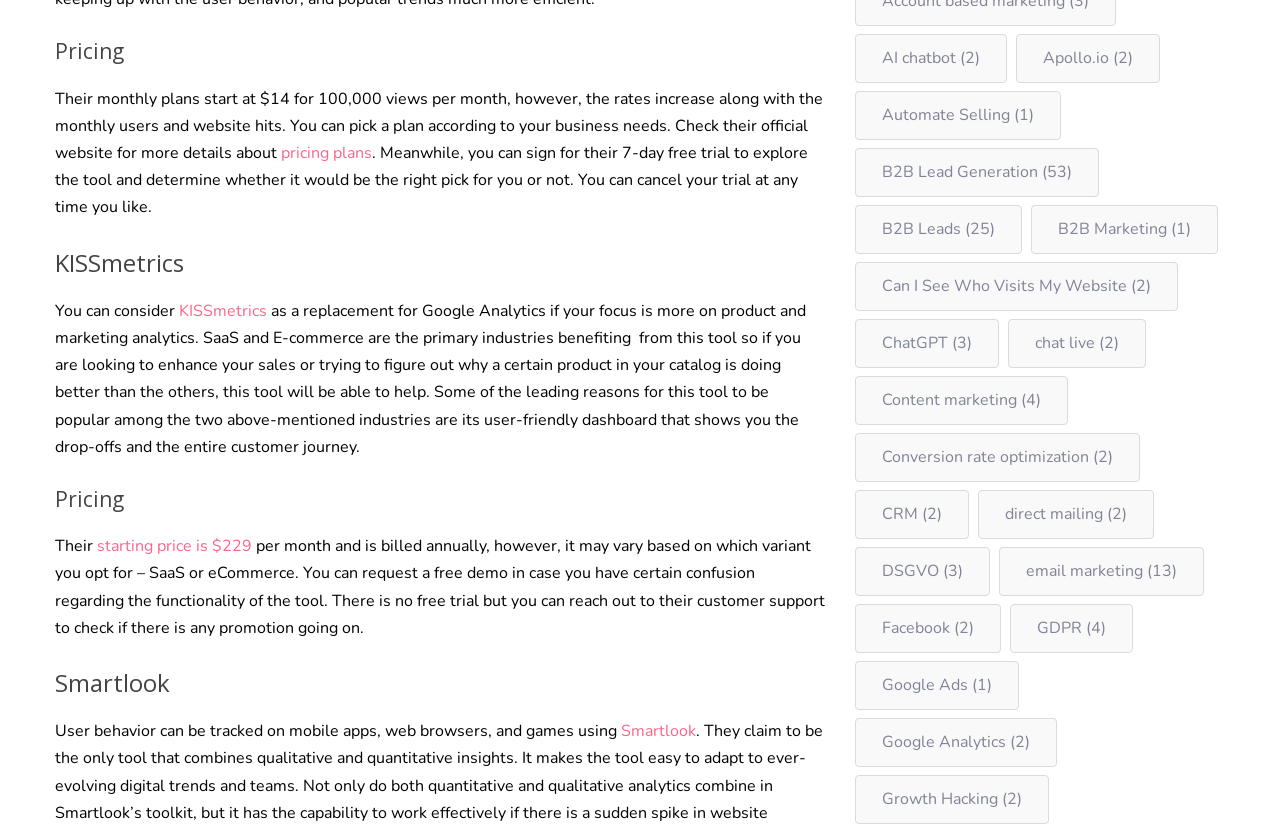Can you show the bounding box coordinates of the region to click on to complete the task described in the instruction: "Read about B2B Lead Generation"?

[0.668, 0.179, 0.859, 0.238]